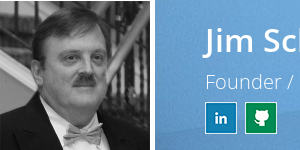Describe every important feature and element in the image comprehensively.

The image features Jim Schwanda, who is presented as the Founder and Developer of the organization. He is depicted in a professional setting, wearing a bowtie, suggesting a formal atmosphere. His confident expression reflects his extensive experience in web development, which encompasses responsive design, content management systems, e-commerce solutions, and more. Alongside his image, there are links to his LinkedIn and GitHub profiles, indicating his active presence in the tech community and a commitment to networking and collaboration. This visual introduction emphasizes his leadership role and technical expertise, inviting viewers to learn more about his achievements and contributions.